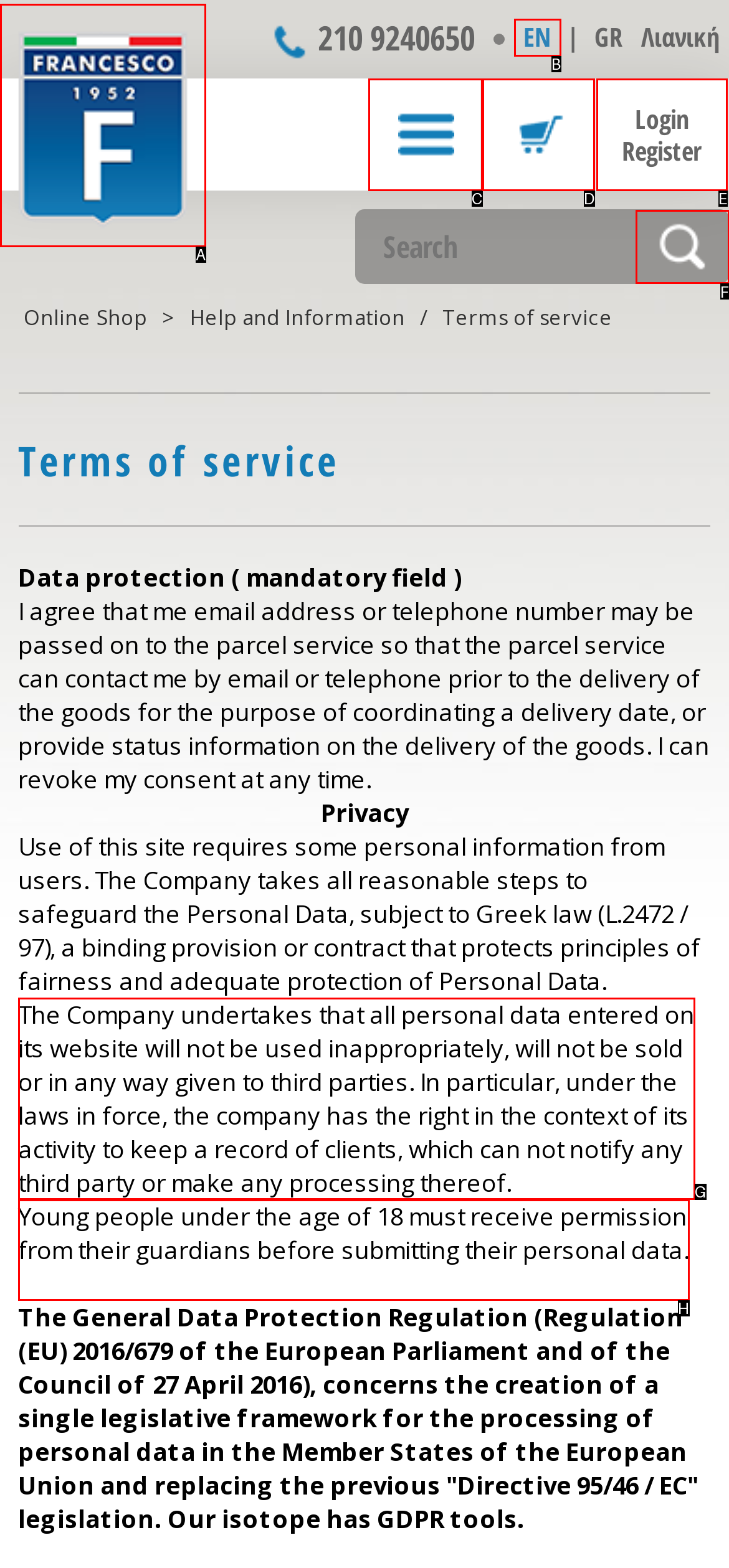Select the proper HTML element to perform the given task: Click the 'Submit' button Answer with the corresponding letter from the provided choices.

F